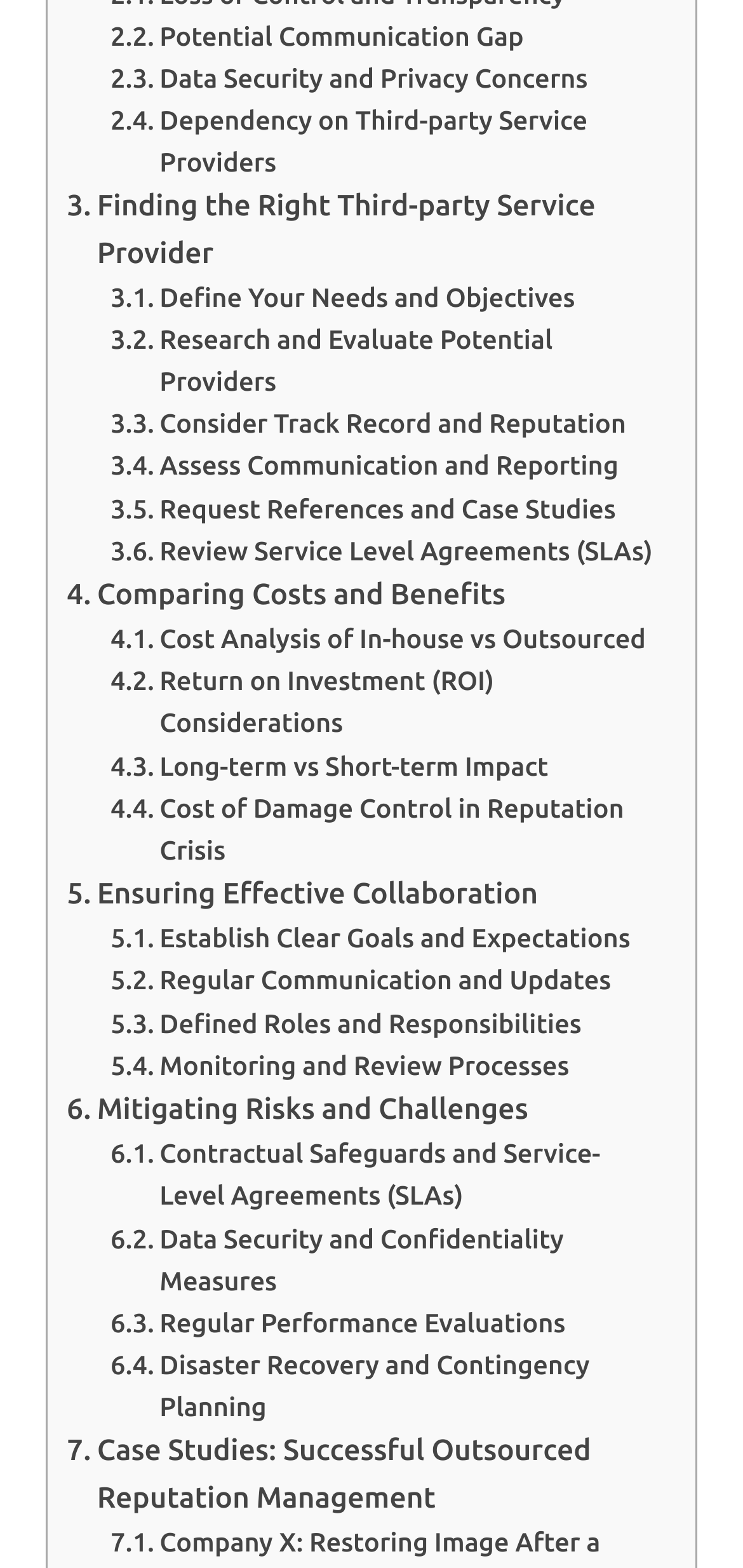Given the description: "Review Service Level Agreements (SLAs)", determine the bounding box coordinates of the UI element. The coordinates should be formatted as four float numbers between 0 and 1, [left, top, right, bottom].

[0.149, 0.337, 0.879, 0.364]